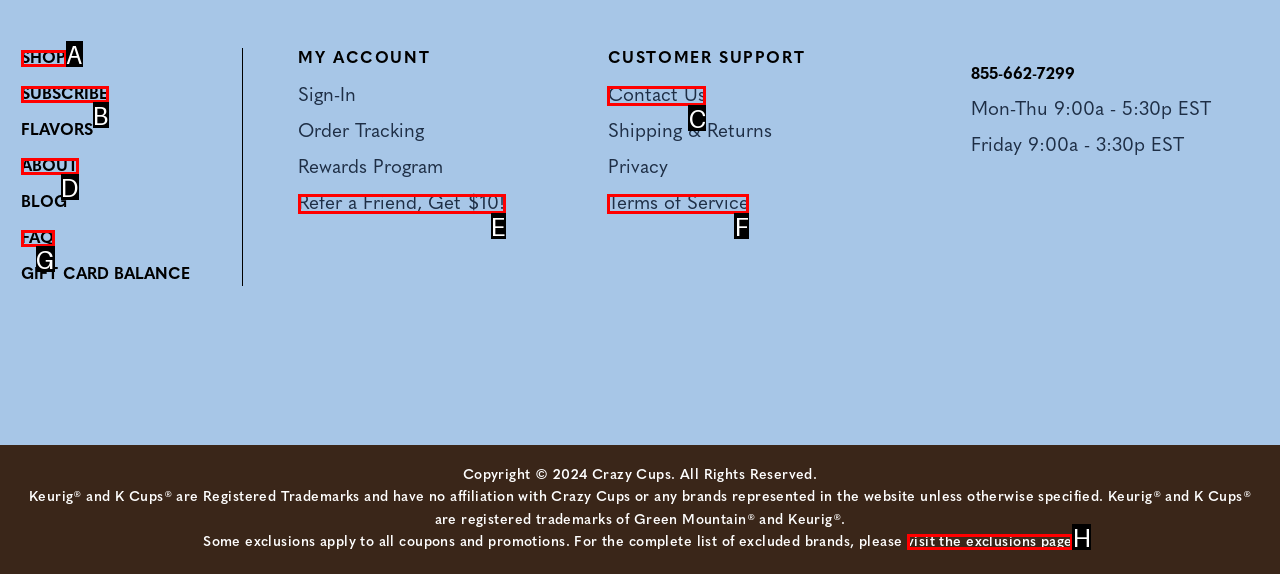Determine which HTML element to click for this task: Visit the exclusions page Provide the letter of the selected choice.

H